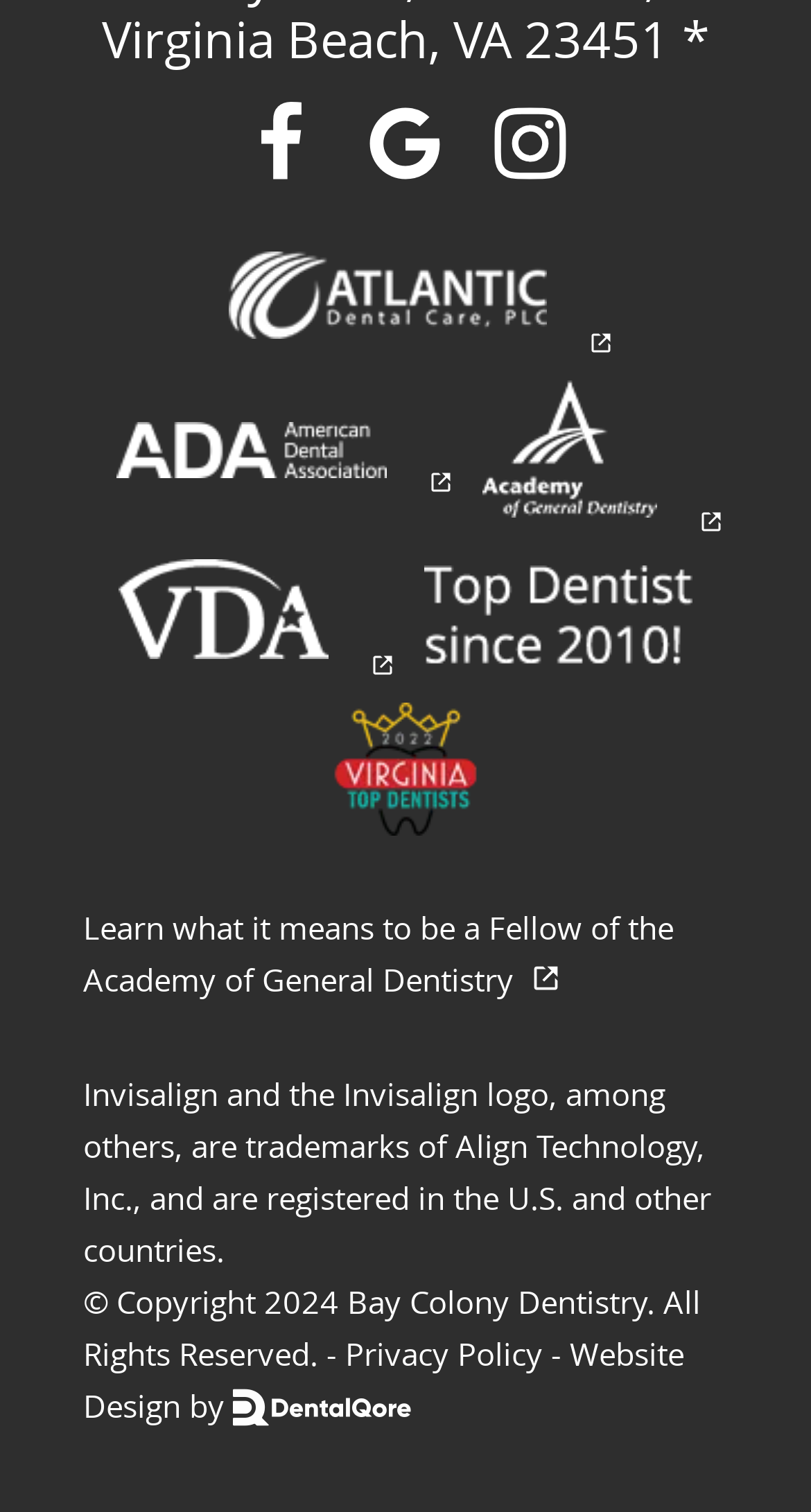Determine the bounding box coordinates of the element's region needed to click to follow the instruction: "Learn about the Academy of General Dentistry". Provide these coordinates as four float numbers between 0 and 1, formatted as [left, top, right, bottom].

[0.103, 0.599, 0.831, 0.661]